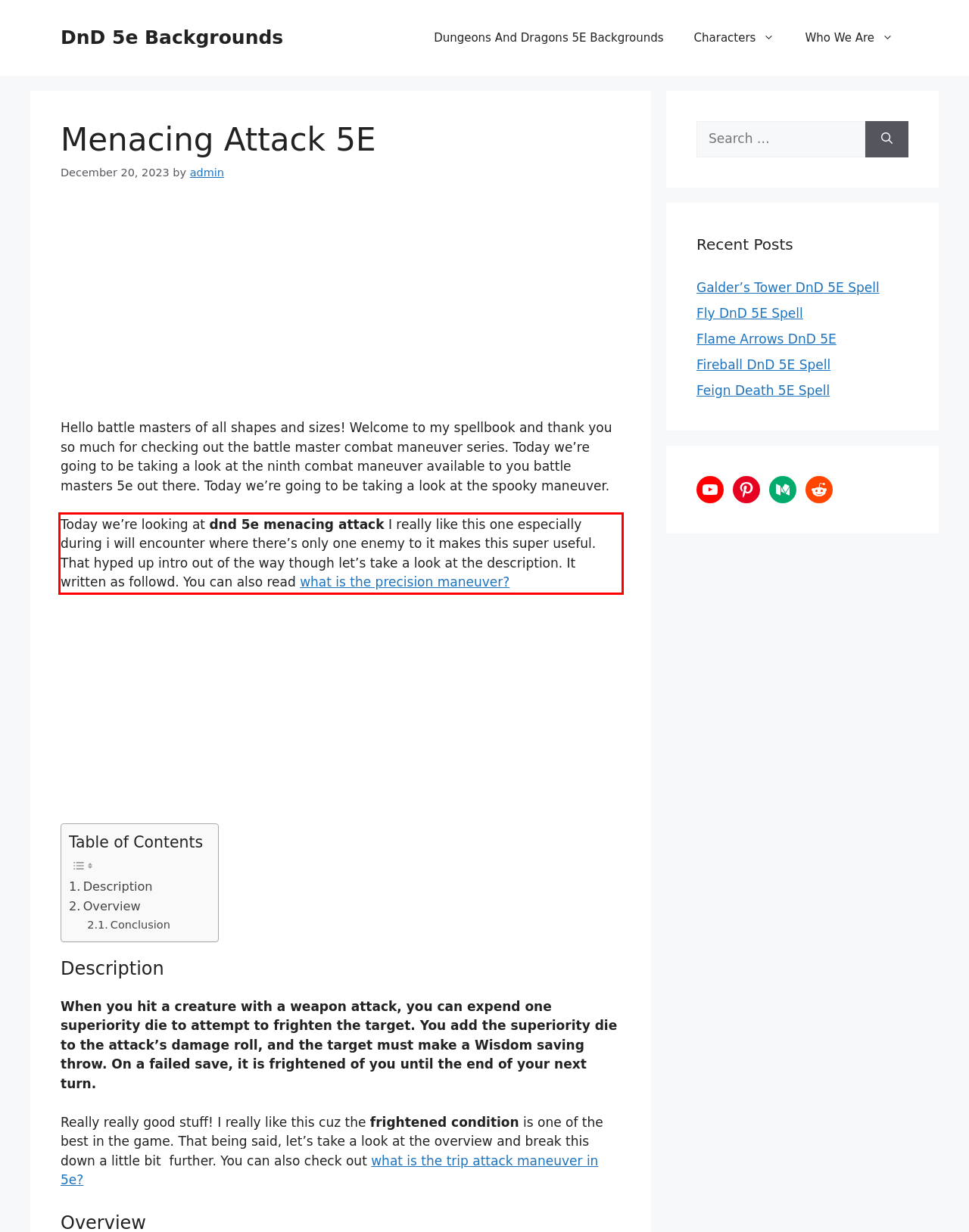Using OCR, extract the text content found within the red bounding box in the given webpage screenshot.

Today we’re looking at dnd 5e menacing attack I really like this one especially during i will encounter where there’s only one enemy to it makes this super useful. That hyped up intro out of the way though let’s take a look at the description. It written as followd. You can also read what is the precision maneuver?